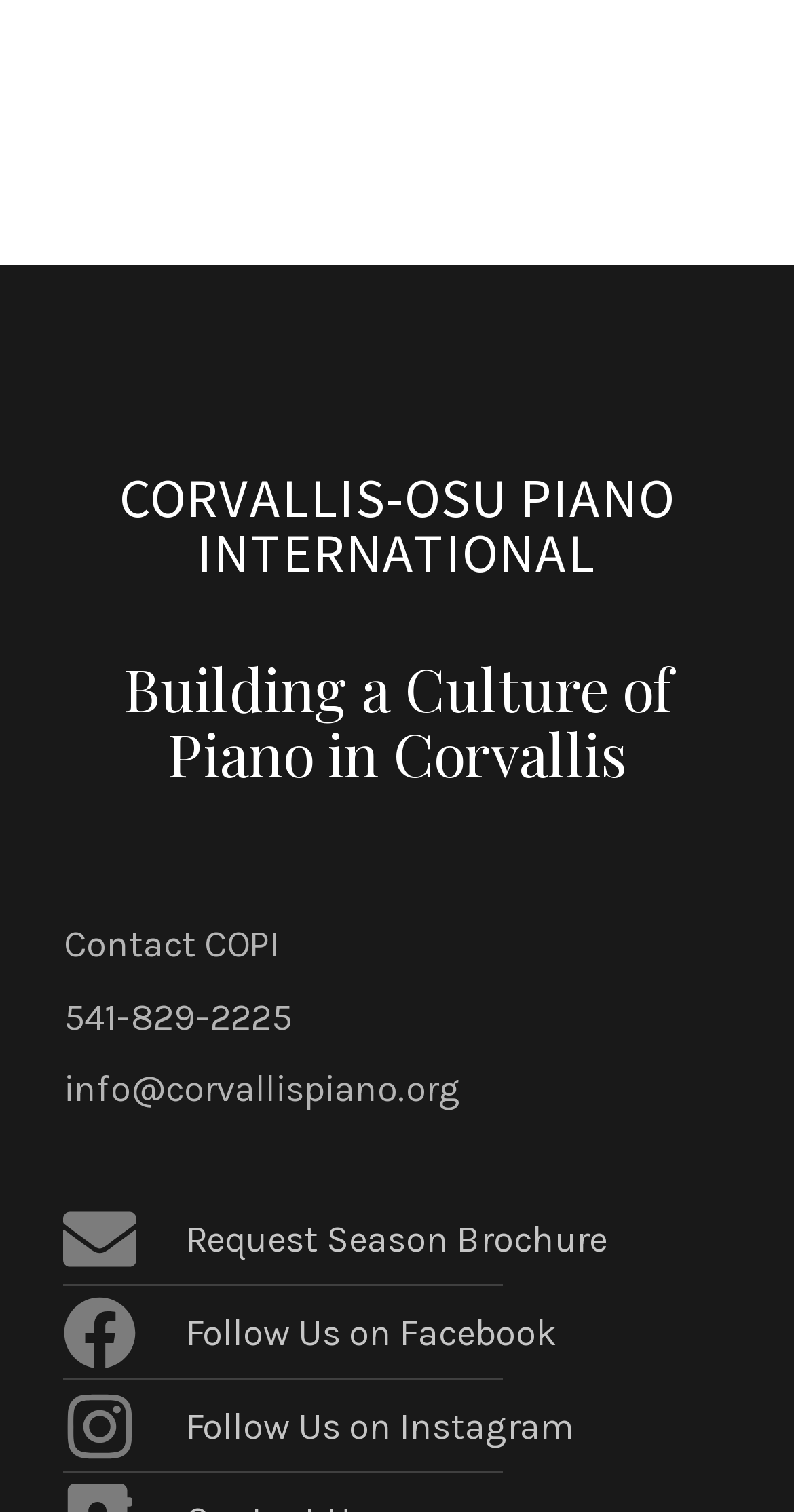Please provide a comprehensive answer to the question based on the screenshot: What can you request from COPI?

You can request a Season Brochure from COPI by clicking the link element with the text 'Request Season Brochure'.